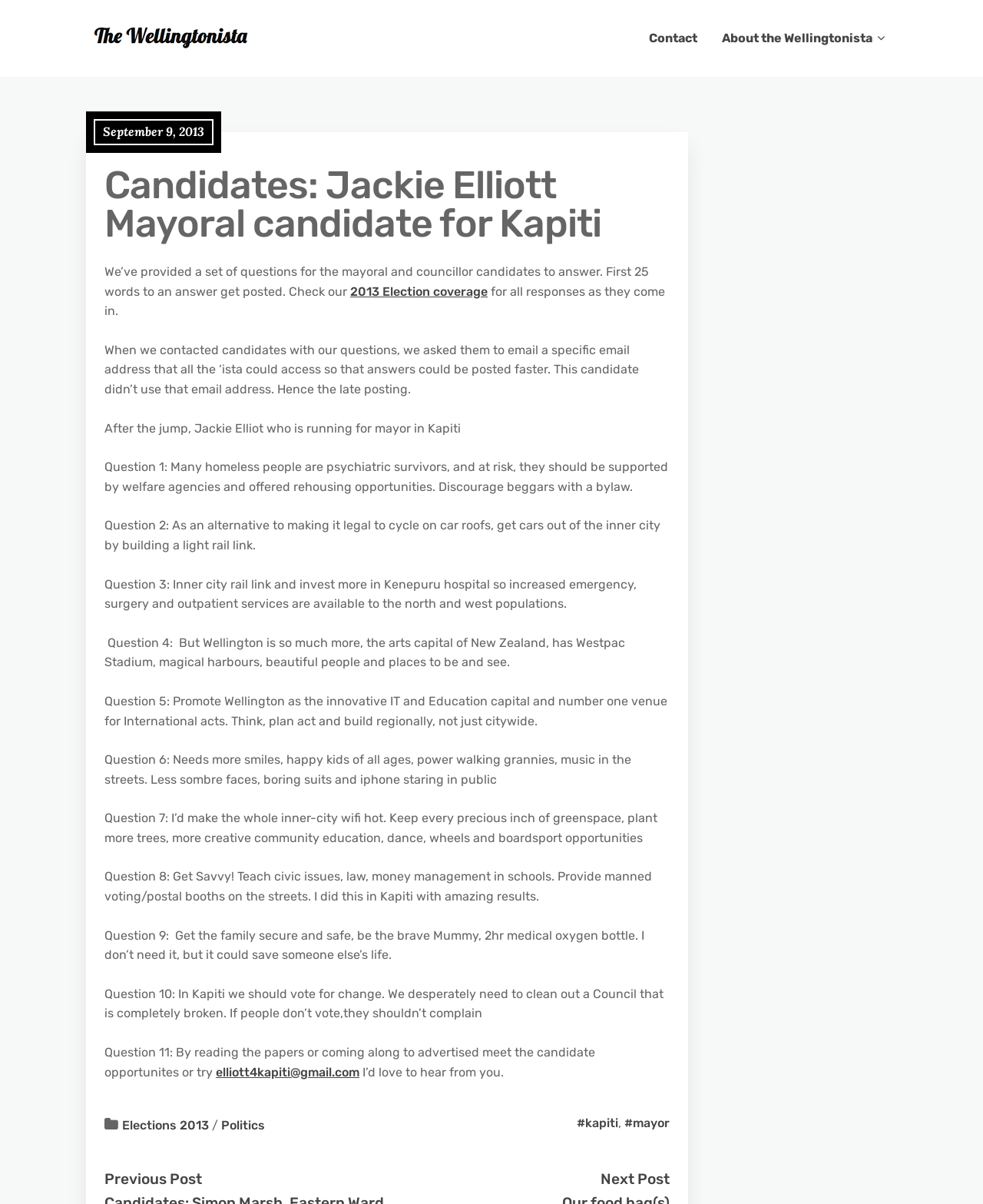What is the name of the mayoral candidate?
Please provide a single word or phrase as your answer based on the image.

Jackie Elliott